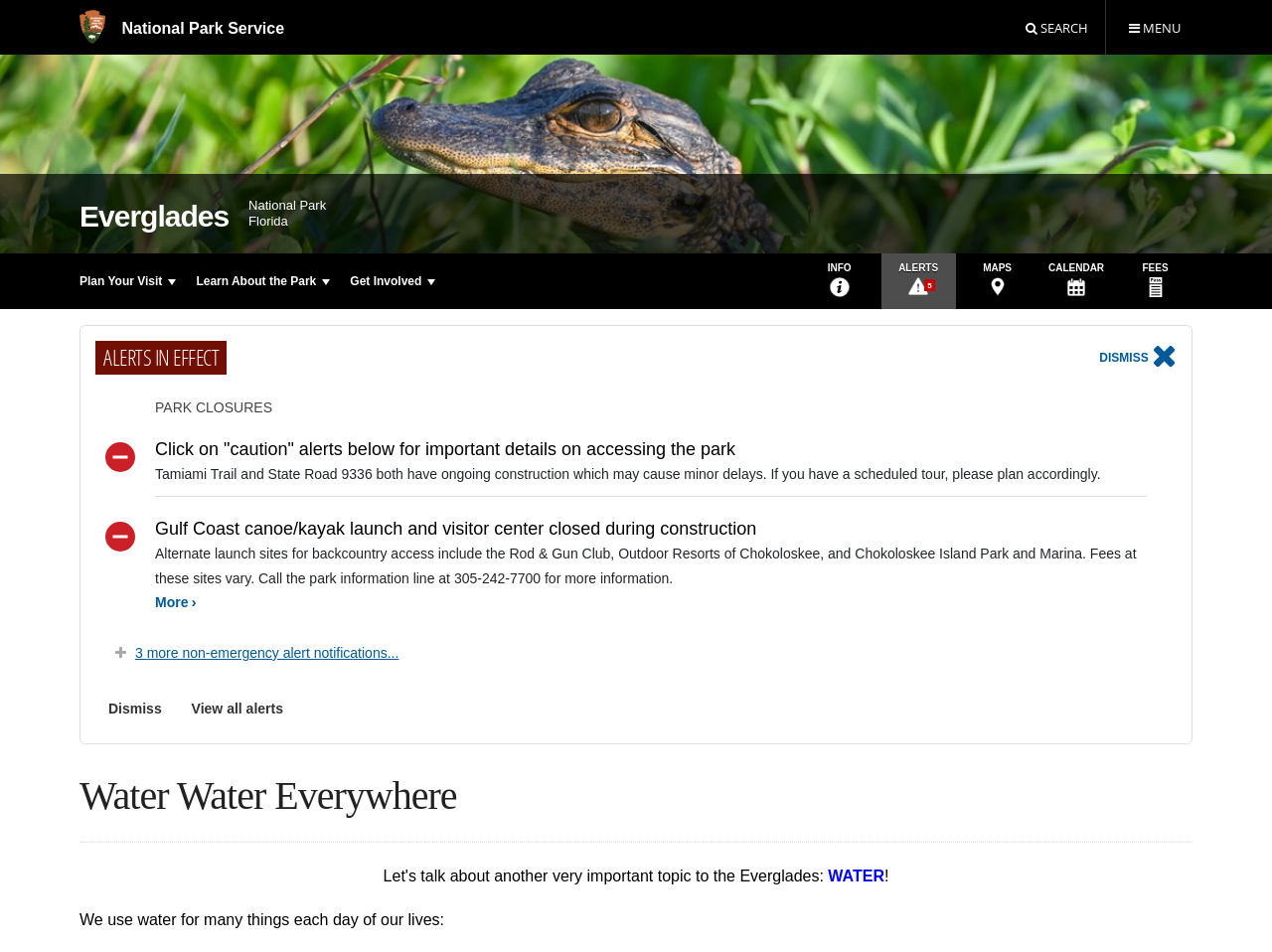Specify the bounding box coordinates of the area that needs to be clicked to achieve the following instruction: "Visit the Everglades page".

[0.062, 0.213, 0.18, 0.241]